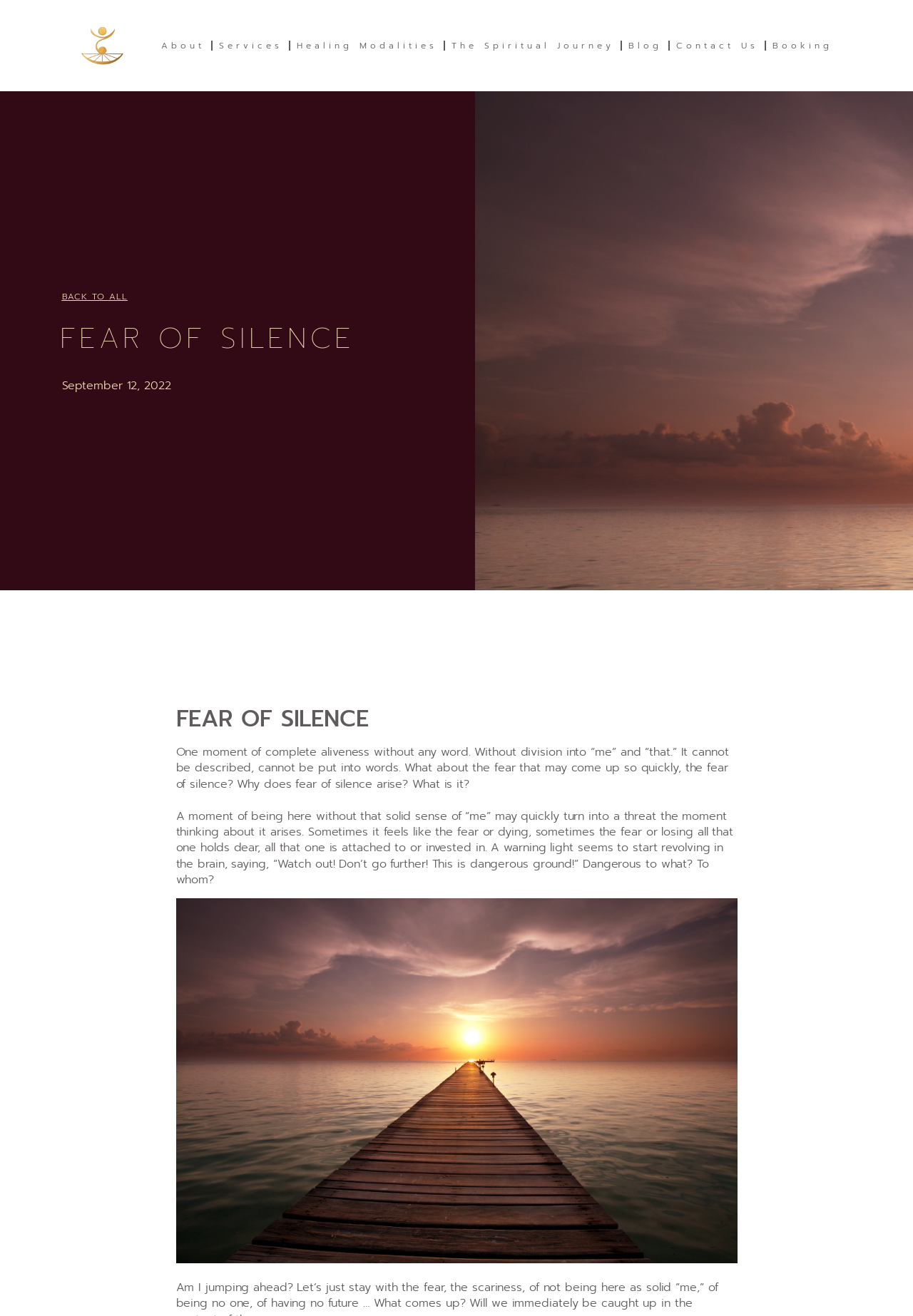Please determine the bounding box coordinates of the element's region to click in order to carry out the following instruction: "click the About link". The coordinates should be four float numbers between 0 and 1, i.e., [left, top, right, bottom].

[0.17, 0.024, 0.232, 0.045]